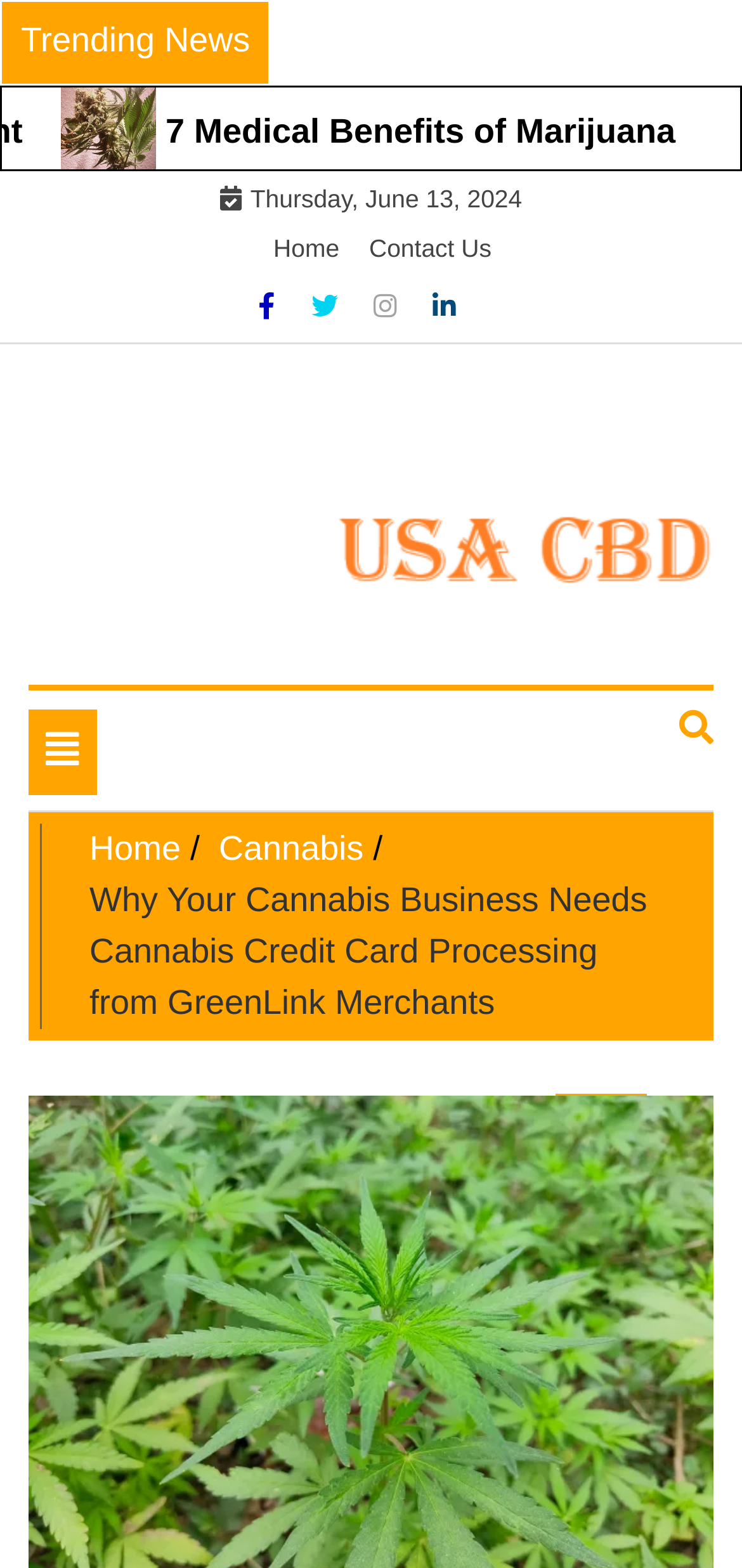Explain the webpage's design and content in an elaborate manner.

The webpage appears to be a blog or article page focused on the cannabis industry. At the top, there is a prominent link on the right side, taking up about 12% of the screen width. Below this, there is a section labeled "Trending News" with a date "Thursday, June 13, 2024" next to it. 

On the top navigation bar, there are four links: "Home", "Contact Us", and two social media icons. The navigation bar also contains a search icon and a shopping cart icon. 

On the left side, there is a vertical menu with a logo "Hemp USA CBD" at the top, which is also a link. Below the logo, there is a heading with the same text "Hemp USA CBD". The menu contains a toggle navigation button and a breadcrumbs section with links to "Home" and "Cannabis". 

The main content of the page is a single article with a long title "Why Your Cannabis Business Needs Cannabis Credit Card Processing from GreenLink Merchants". The article takes up most of the screen space, with the breadcrumbs section and the vertical menu on the left side.